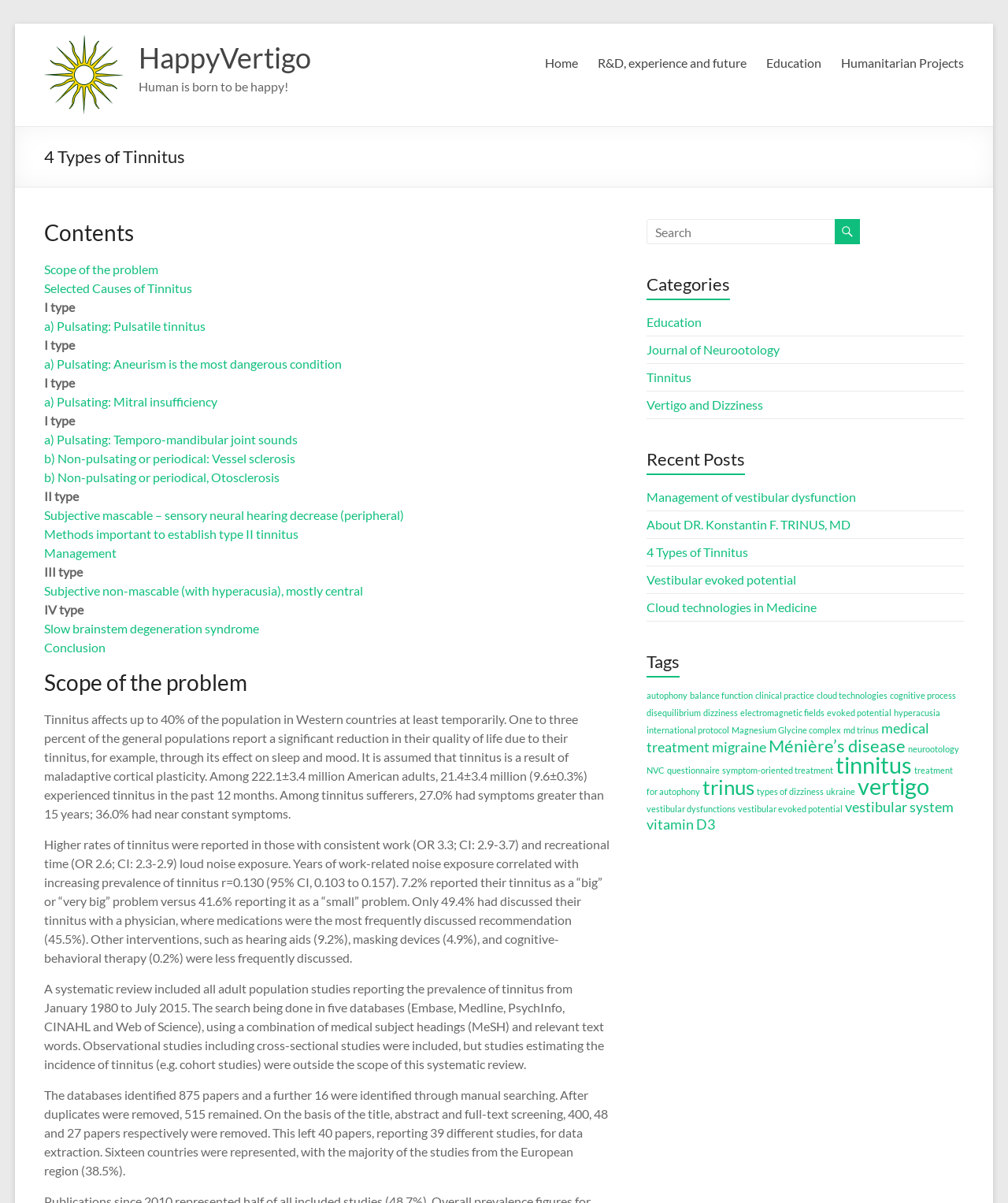Find the bounding box coordinates of the element's region that should be clicked in order to follow the given instruction: "Explore 'Recent Posts'". The coordinates should consist of four float numbers between 0 and 1, i.e., [left, top, right, bottom].

[0.641, 0.371, 0.956, 0.402]